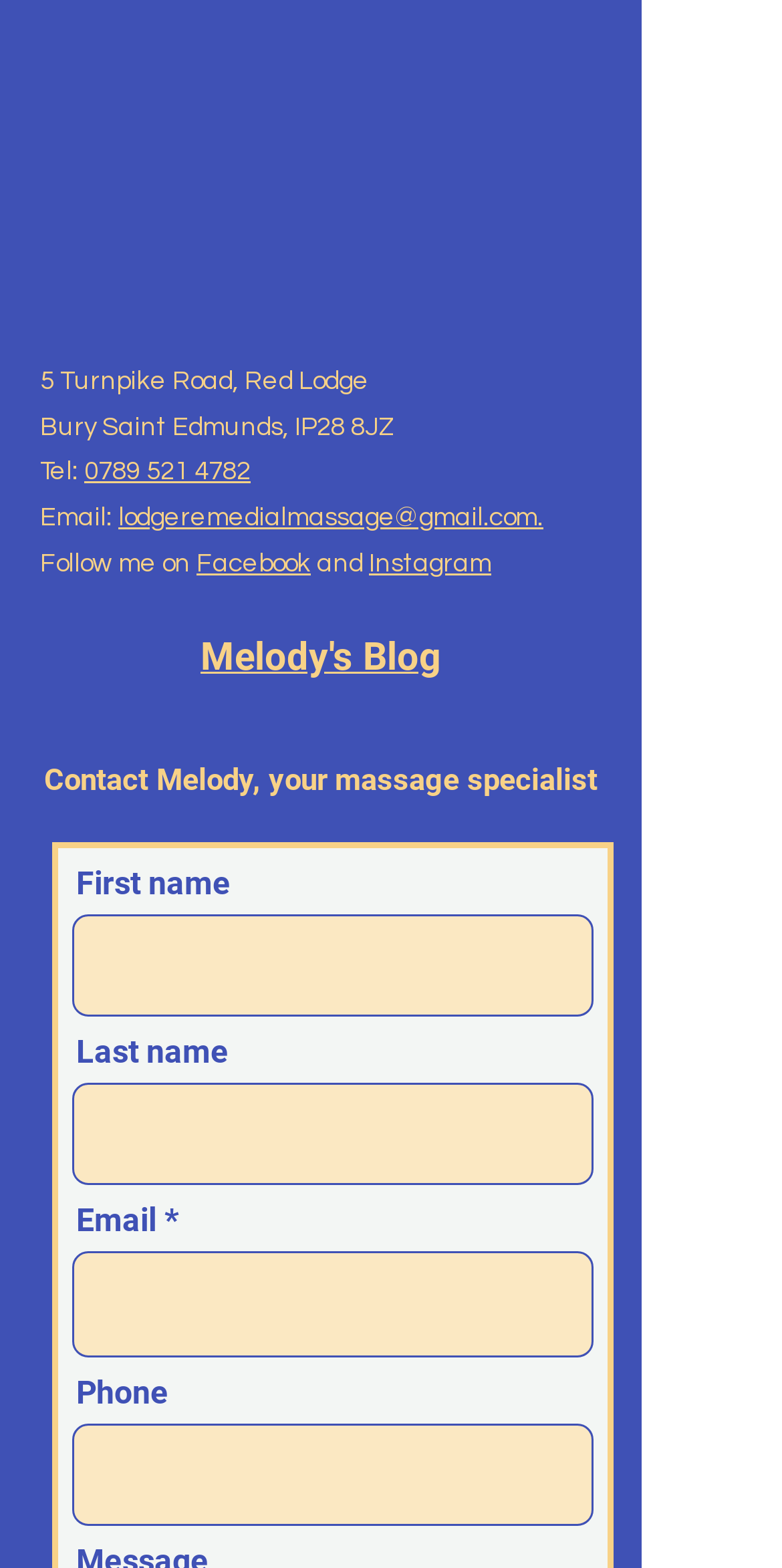How many fields are required to be filled in the contact form?
From the screenshot, supply a one-word or short-phrase answer.

1